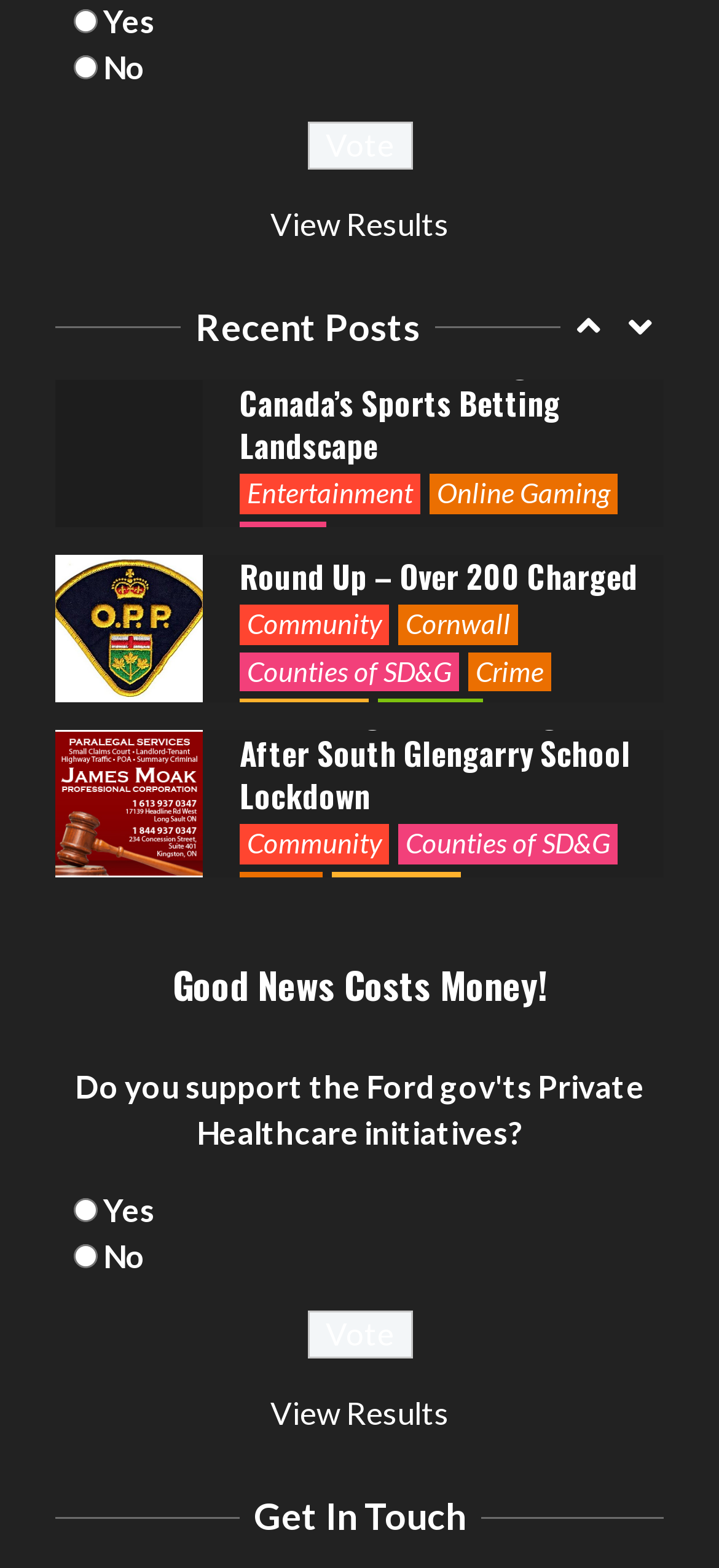Locate the bounding box coordinates of the element that needs to be clicked to carry out the instruction: "Check Seniors Situation Room by Dawn Ford CAROSEL". The coordinates should be given as four float numbers ranging from 0 to 1, i.e., [left, top, right, bottom].

[0.333, 0.186, 0.897, 0.24]